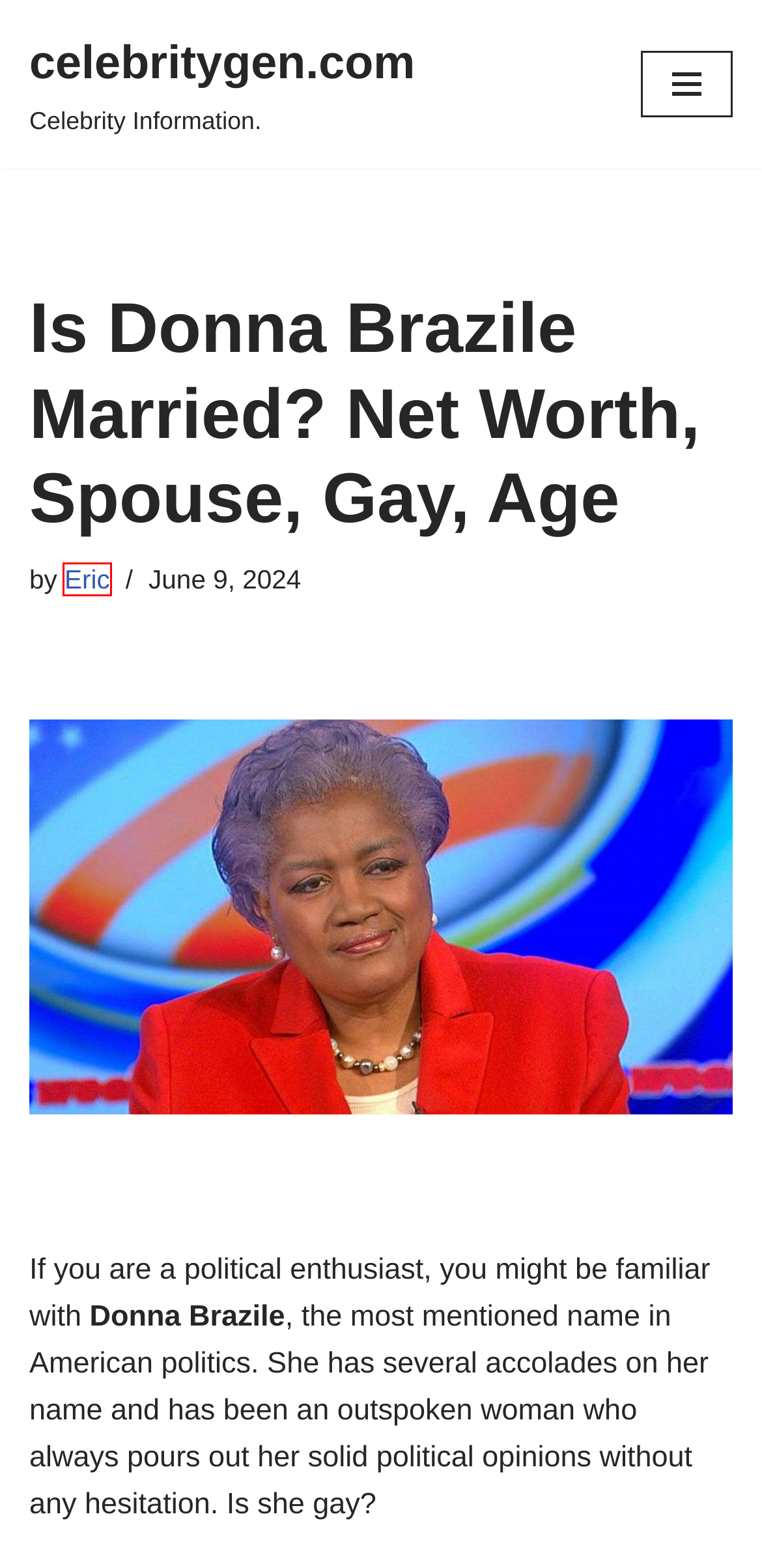You have a screenshot of a webpage with a red rectangle bounding box. Identify the best webpage description that corresponds to the new webpage after clicking the element within the red bounding box. Here are the candidates:
A. Eric, Author at celebritygen.com
B. Korean Actor Archives - celebritygen.com
C. Reality Star Archives - celebritygen.com
D. Real Estate Agents Archives - celebritygen.com
E. celebritygen.com - Celebrity Information.
F. Celebrity parents Archives - celebritygen.com
G. Social Media Personality Archives - celebritygen.com
H. recommended Archives - celebritygen.com

A